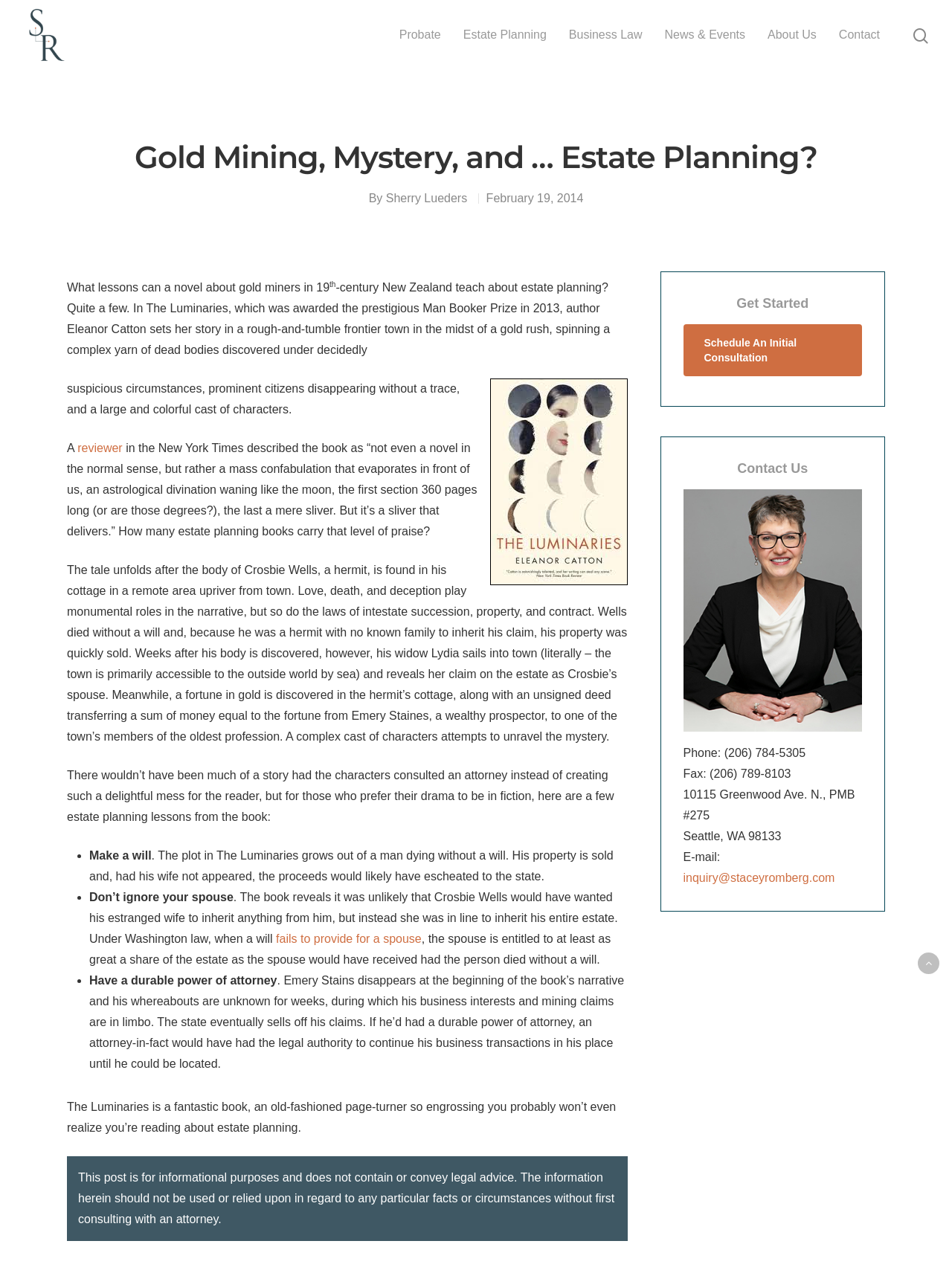Please identify the bounding box coordinates of the element on the webpage that should be clicked to follow this instruction: "Read the article by Sherry Lueders". The bounding box coordinates should be given as four float numbers between 0 and 1, formatted as [left, top, right, bottom].

[0.405, 0.151, 0.491, 0.161]